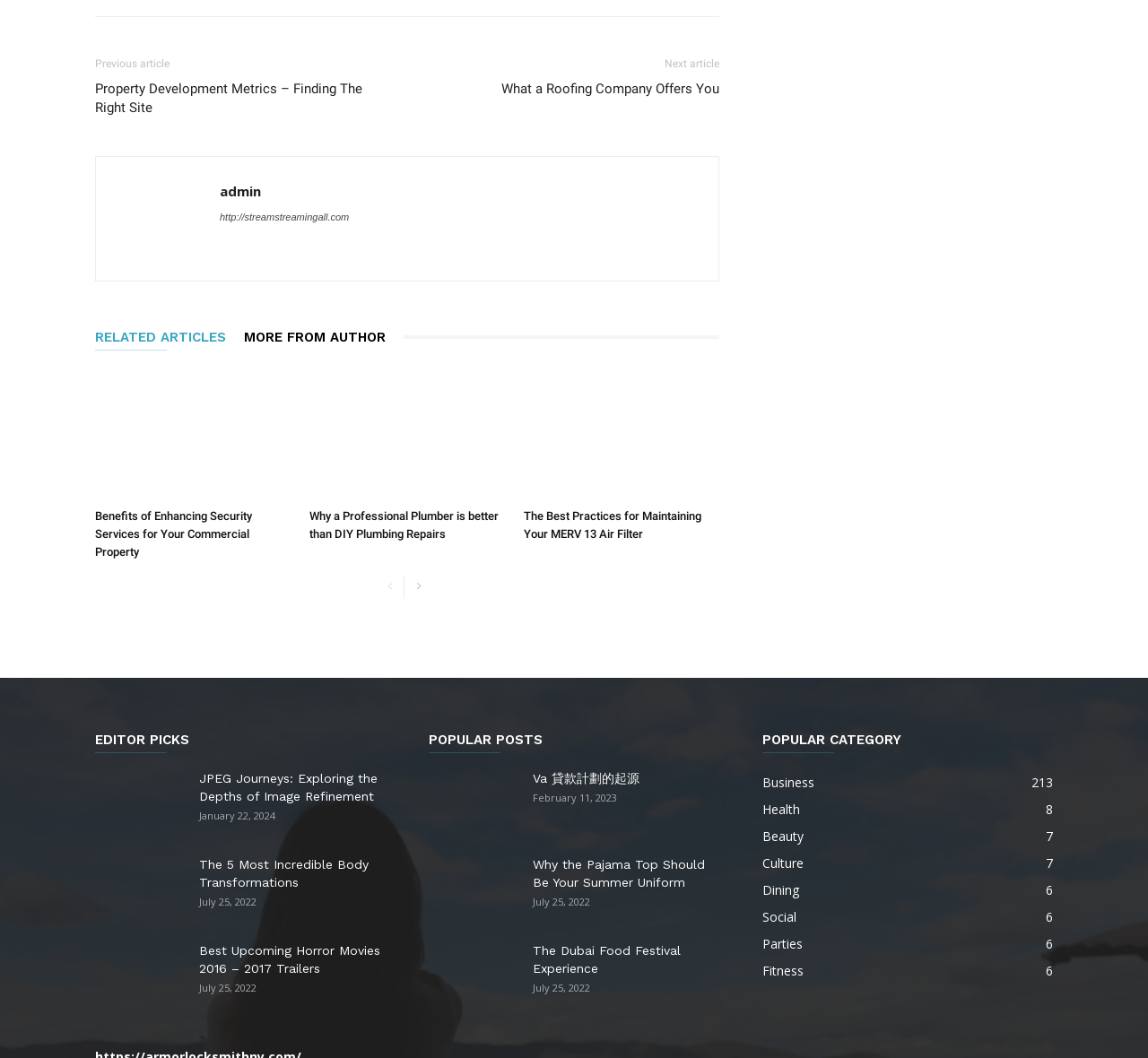Show the bounding box coordinates of the element that should be clicked to complete the task: "Read 'RELATED ARTICLES MORE FROM AUTHOR'".

[0.083, 0.307, 0.627, 0.331]